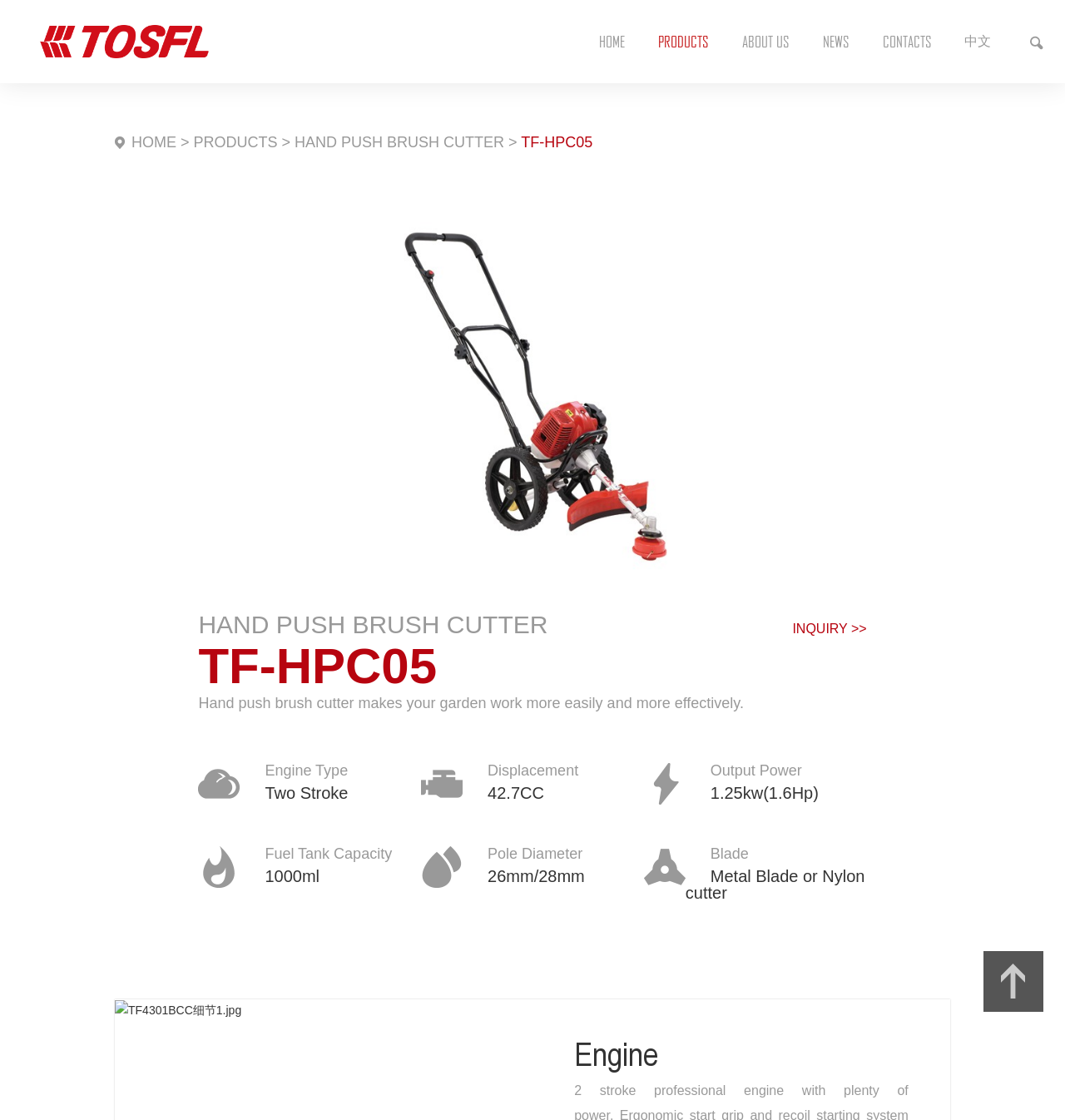Use a single word or phrase to answer the question:
What is the type of product shown on this webpage?

Hand push brush cutter